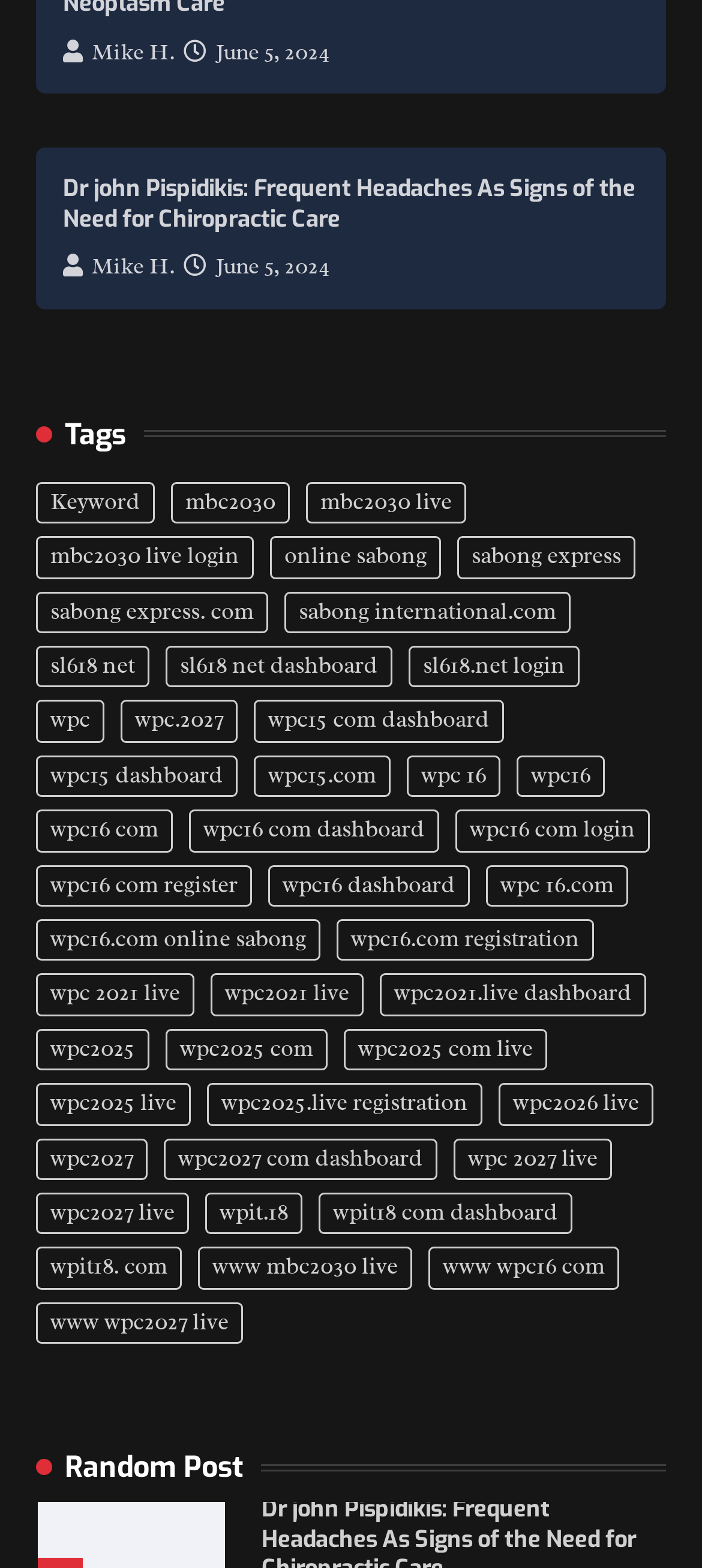By analyzing the image, answer the following question with a detailed response: What is the date of the first article?

The first article has a link with the text 'June 5, 2024' which is likely the date of the article.